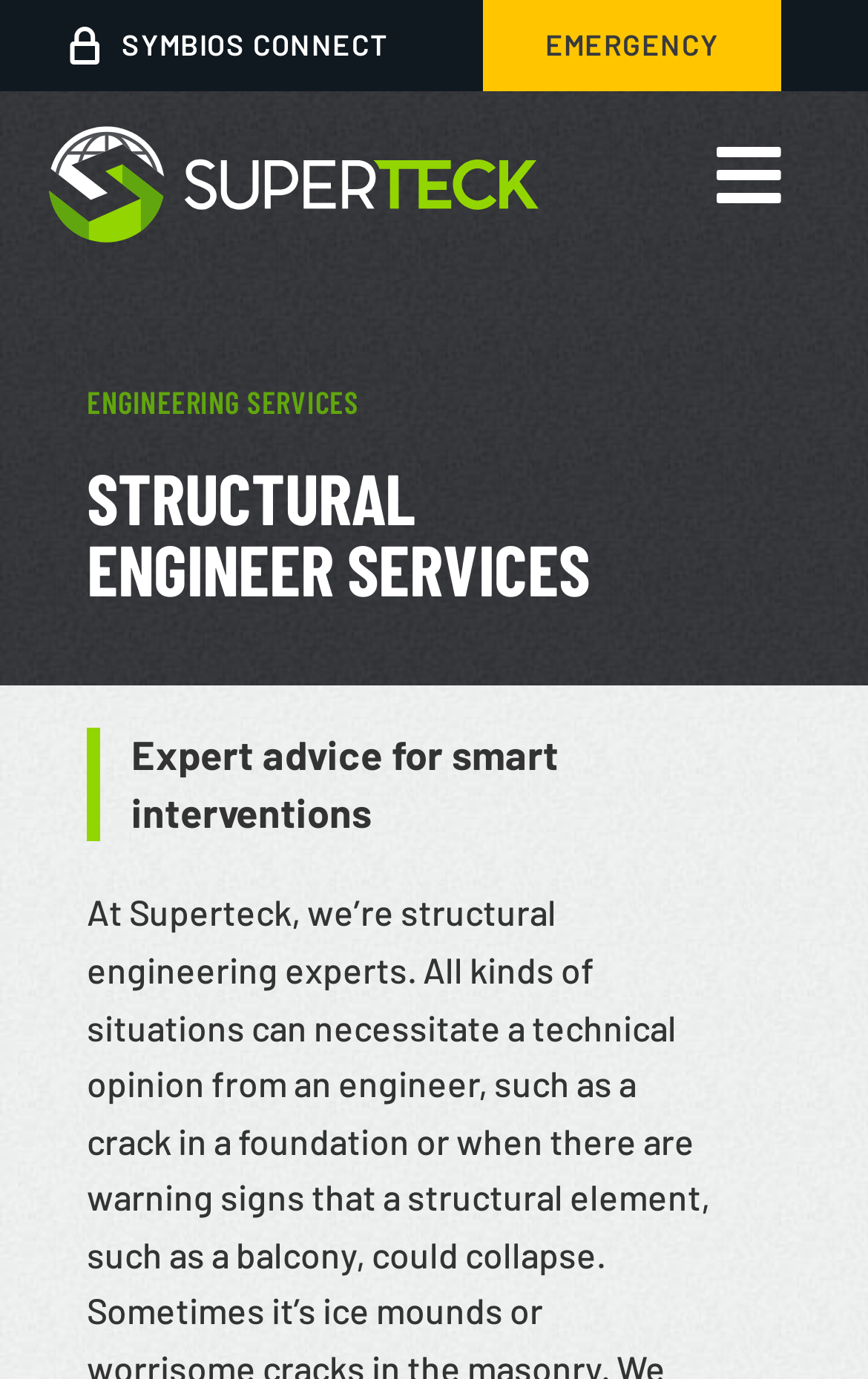Is there a login or account feature?
Use the information from the screenshot to give a comprehensive response to the question.

The presence of the 'Icones / lock-session SYMBIOS CONNECT' link and the 'Icones / lock-session' images suggests that there is a login or account feature on the webpage, possibly for clients or users to access their accounts or connect with the service provider.